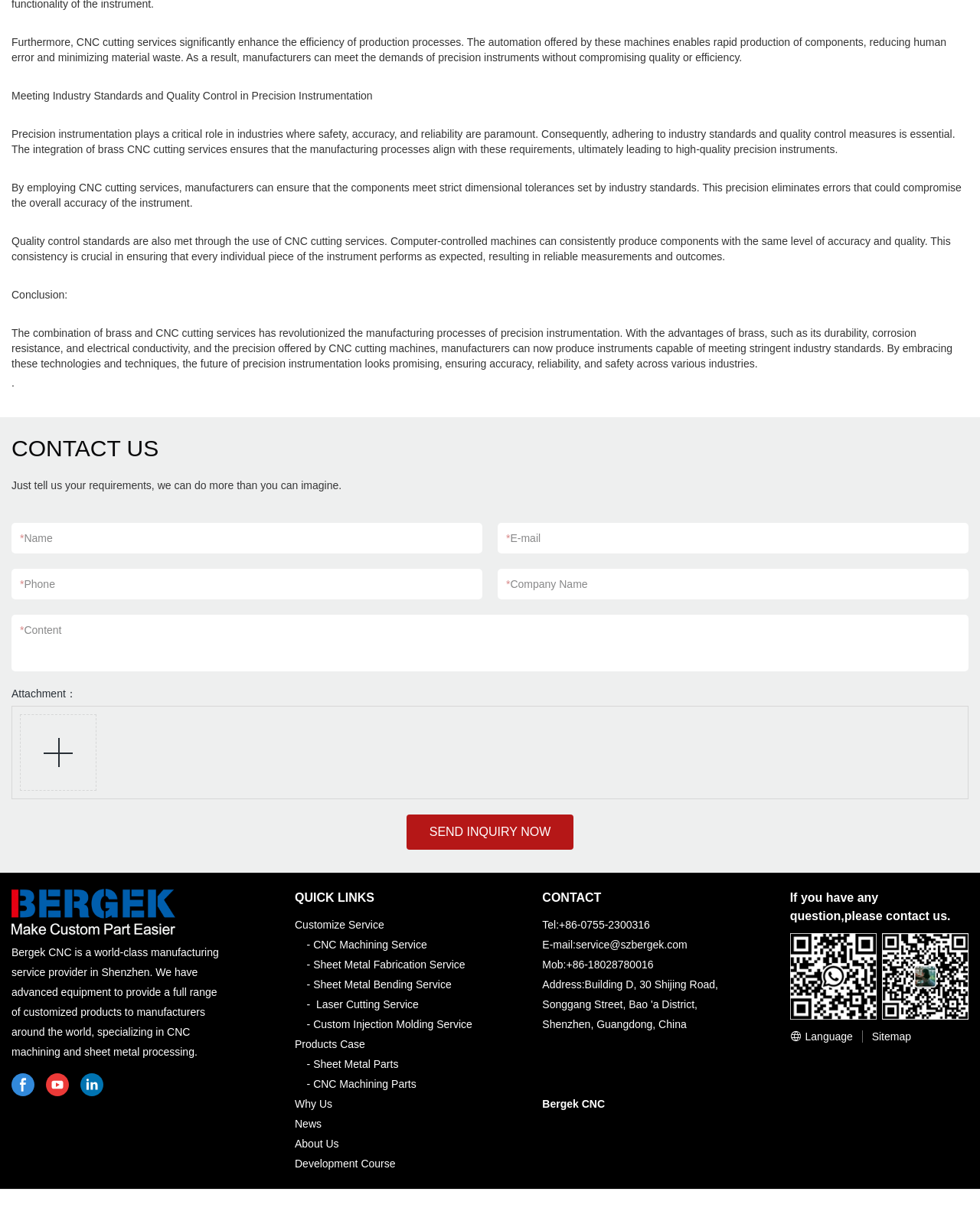What is the main purpose of this webpage?
Please respond to the question with as much detail as possible.

Based on the content of the webpage, it appears to be promoting the use of CNC cutting services in precision instrumentation, highlighting the benefits of using brass and CNC cutting machines to meet industry standards and quality control measures.